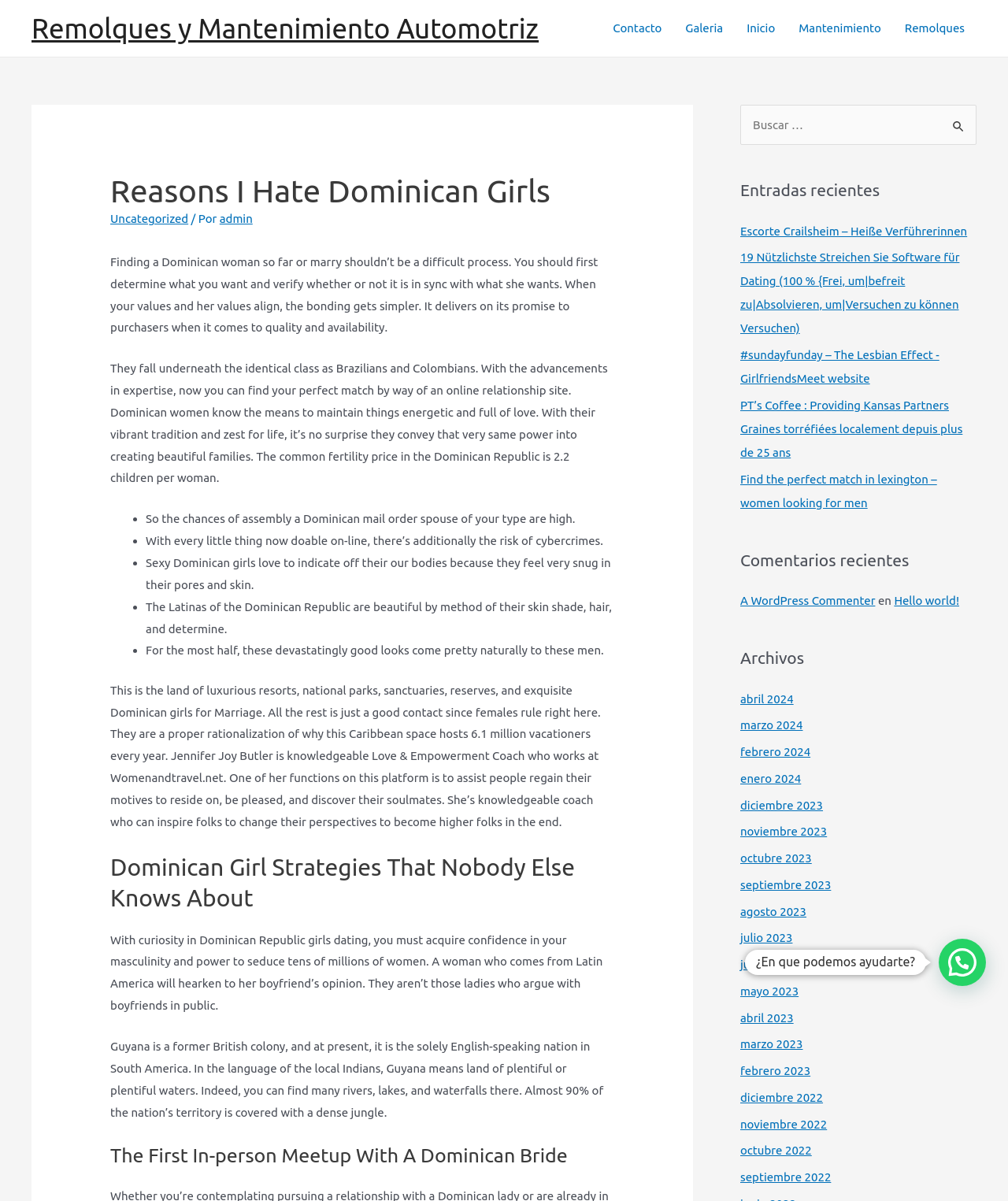What is the language spoken in Guyana?
Look at the screenshot and respond with one word or a short phrase.

English